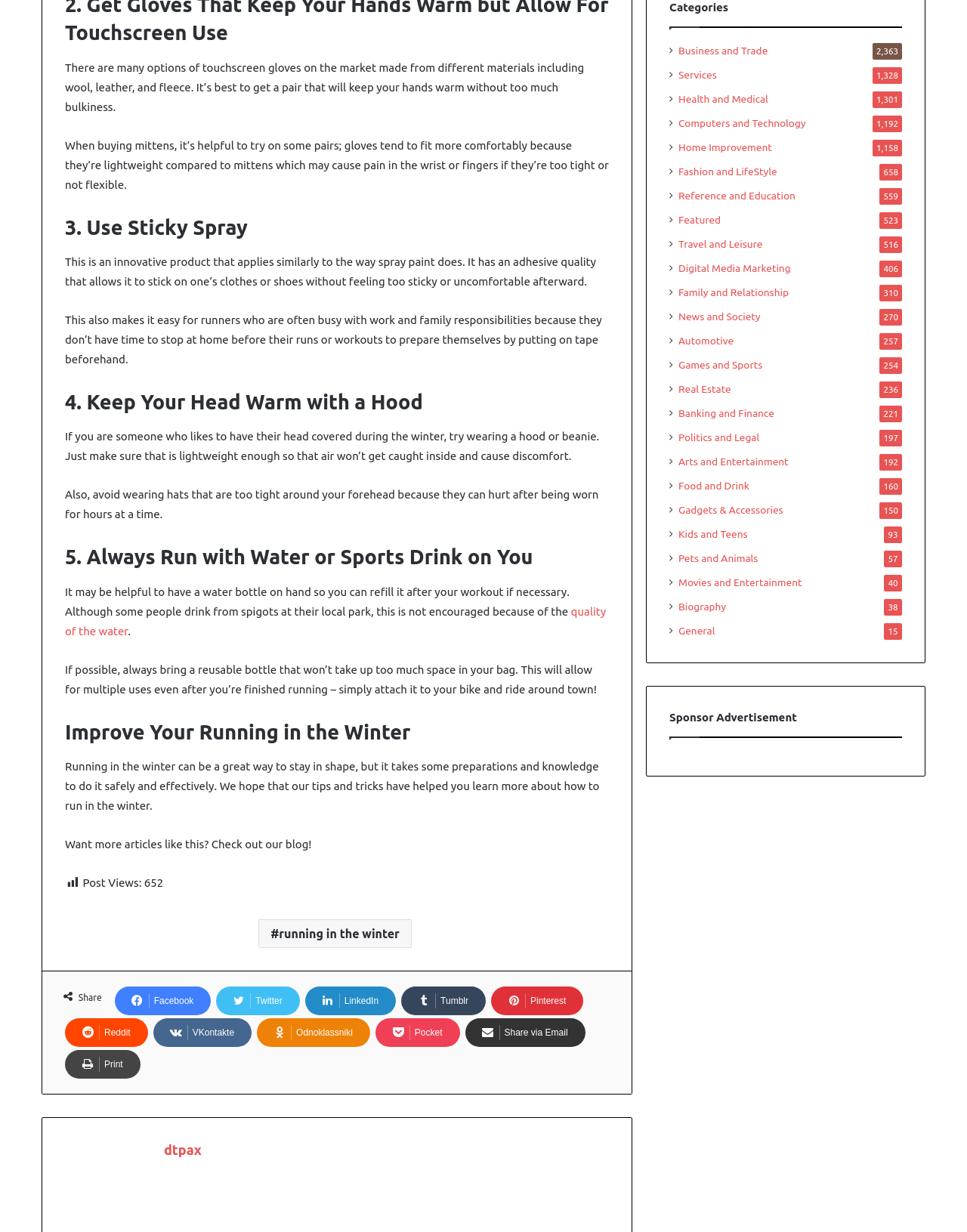What is recommended to wear on the head during winter?
Based on the screenshot, provide a one-word or short-phrase response.

A hood or beanie